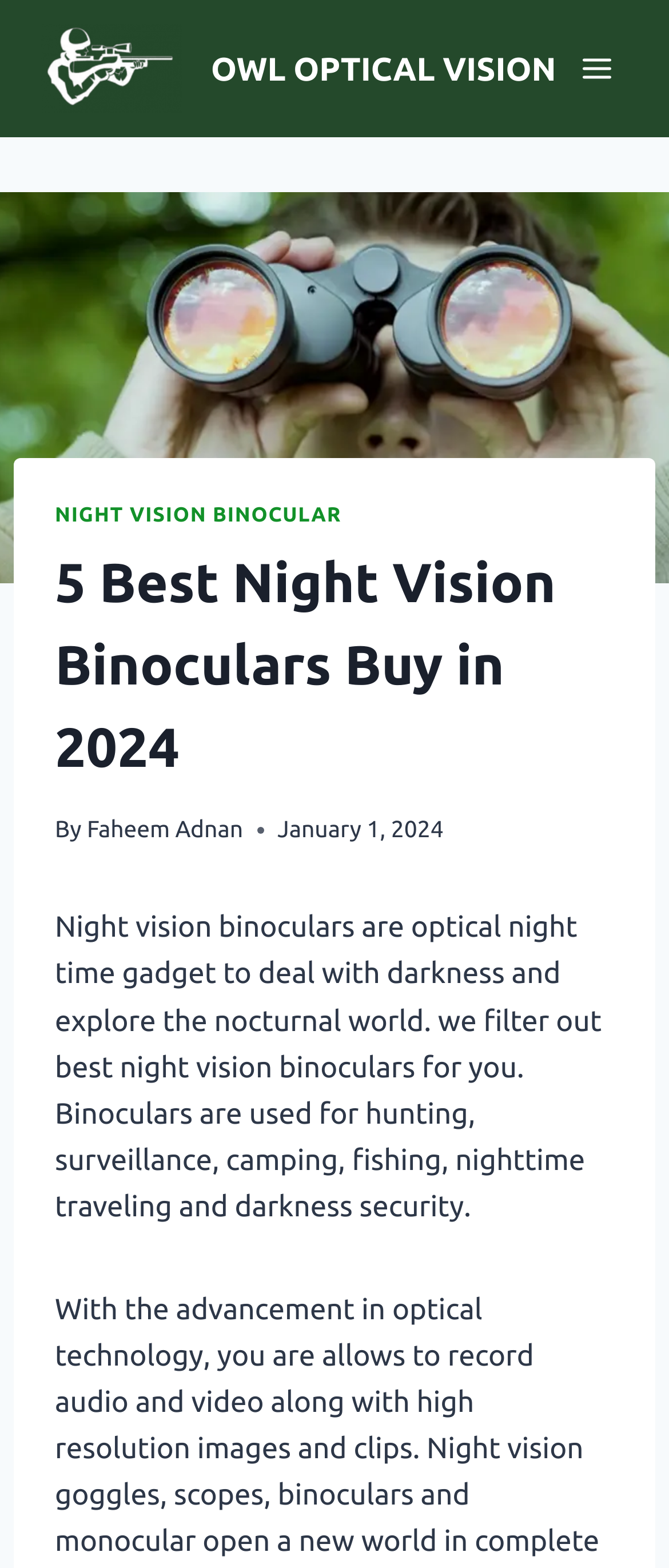Provide a thorough and detailed response to the question by examining the image: 
What is the main topic of this webpage?

The main topic of this webpage is night vision binoculars, which is evident from the header '5 Best Night Vision Binoculars Buy in 2024' and the description 'Night vision binoculars are optical night time gadget to deal with darkness and explore the nocturnal world.'